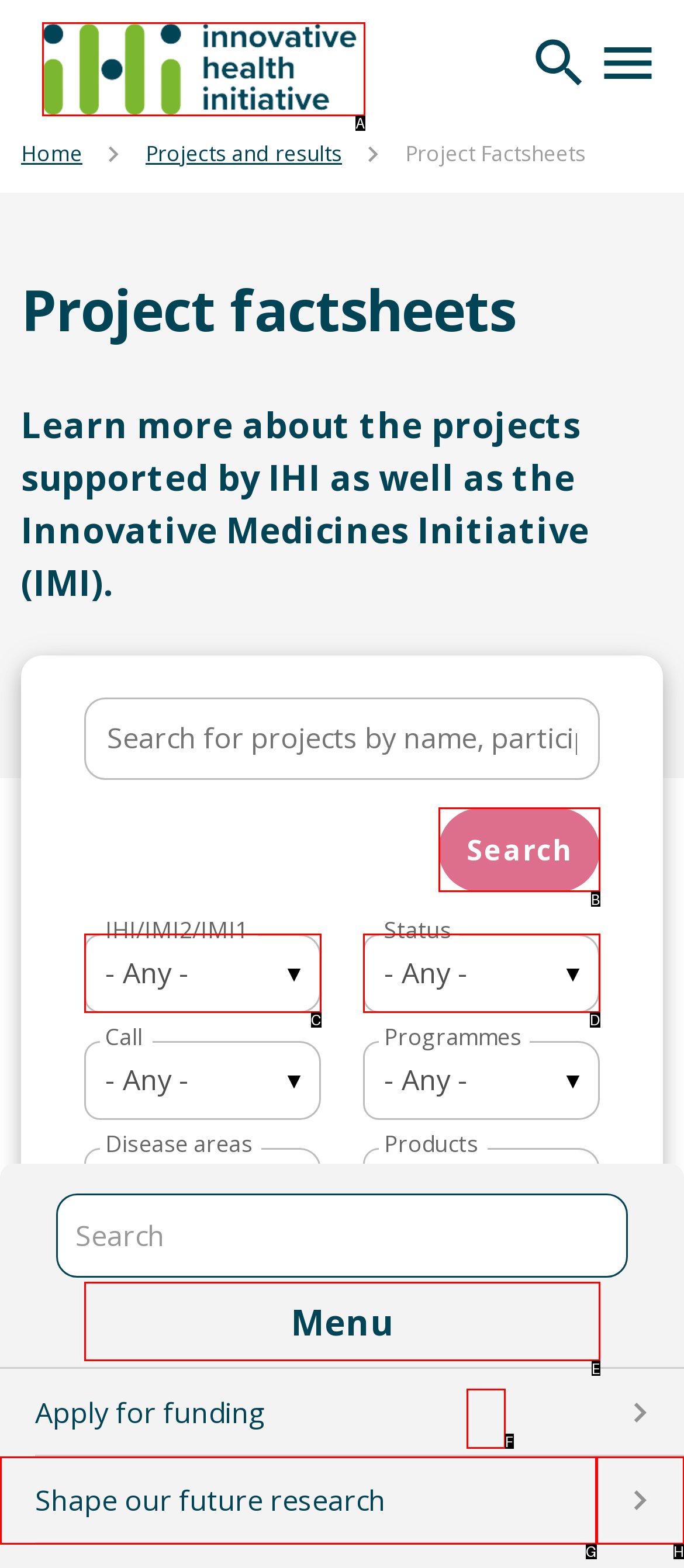Choose the HTML element that aligns with the description: Shape our future research. Indicate your choice by stating the letter.

G